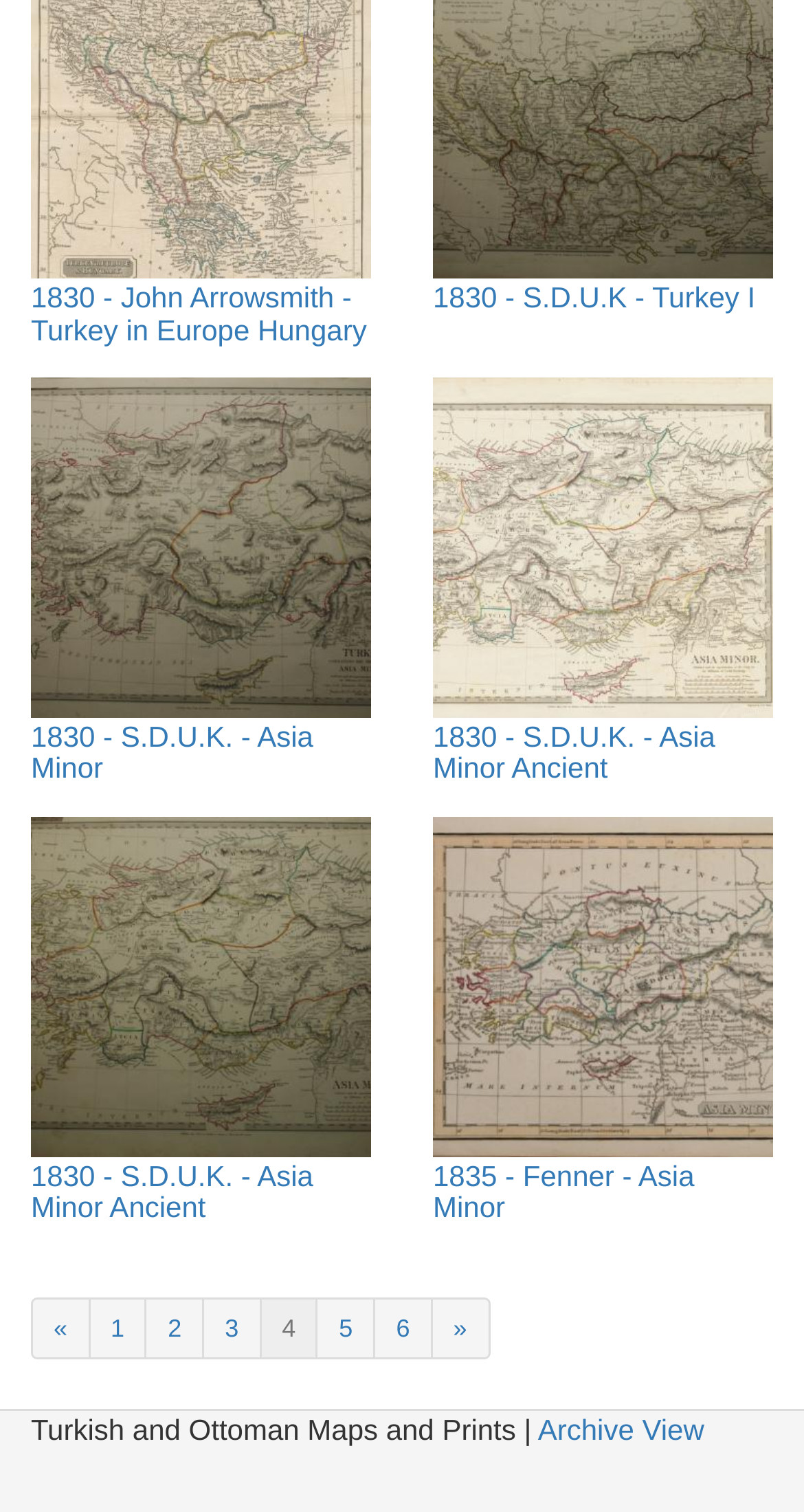Provide a short, one-word or phrase answer to the question below:
How many pagination links are on this page?

7